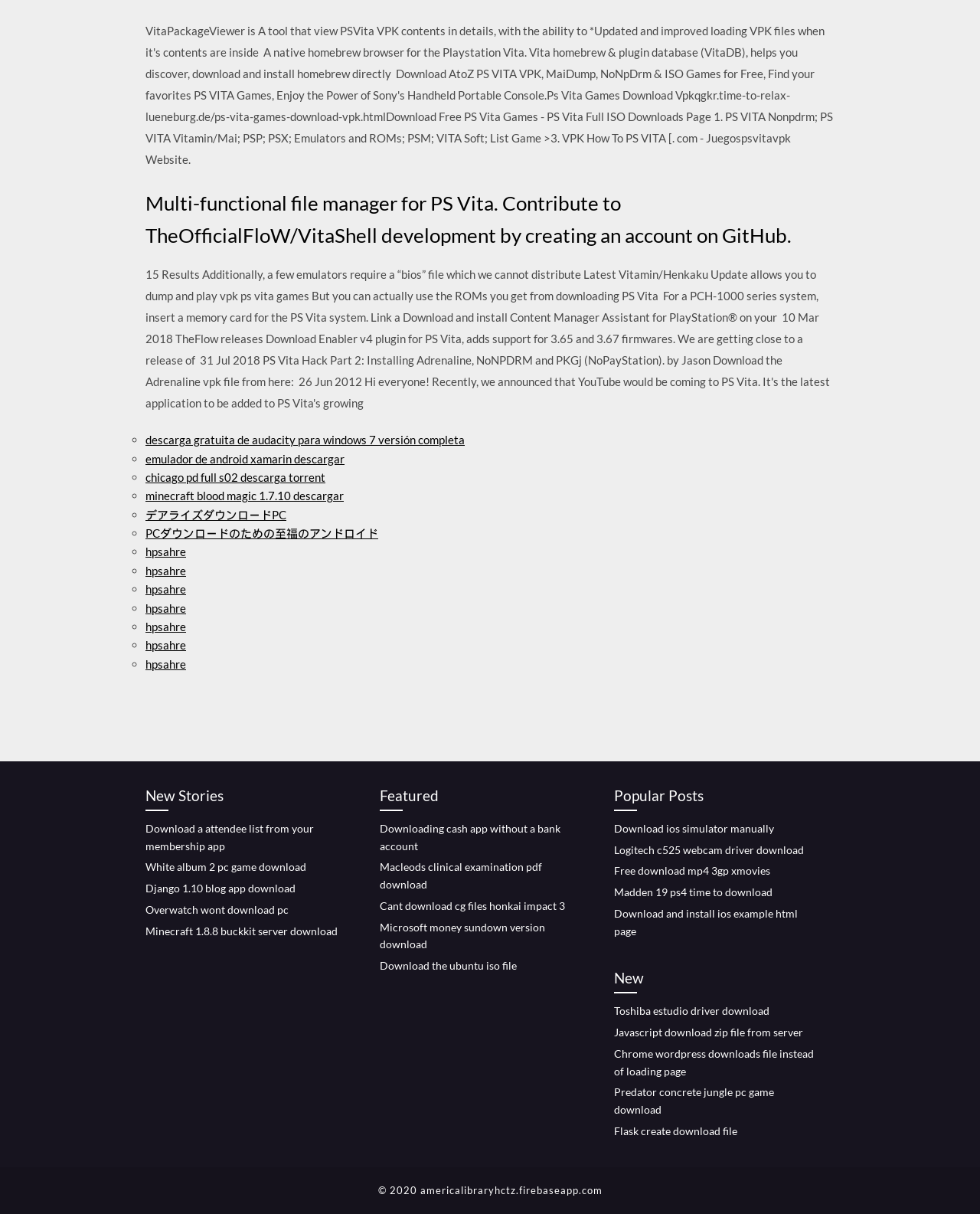Can you show the bounding box coordinates of the region to click on to complete the task described in the instruction: "Click on 'Download ios simulator manually'"?

[0.627, 0.677, 0.79, 0.688]